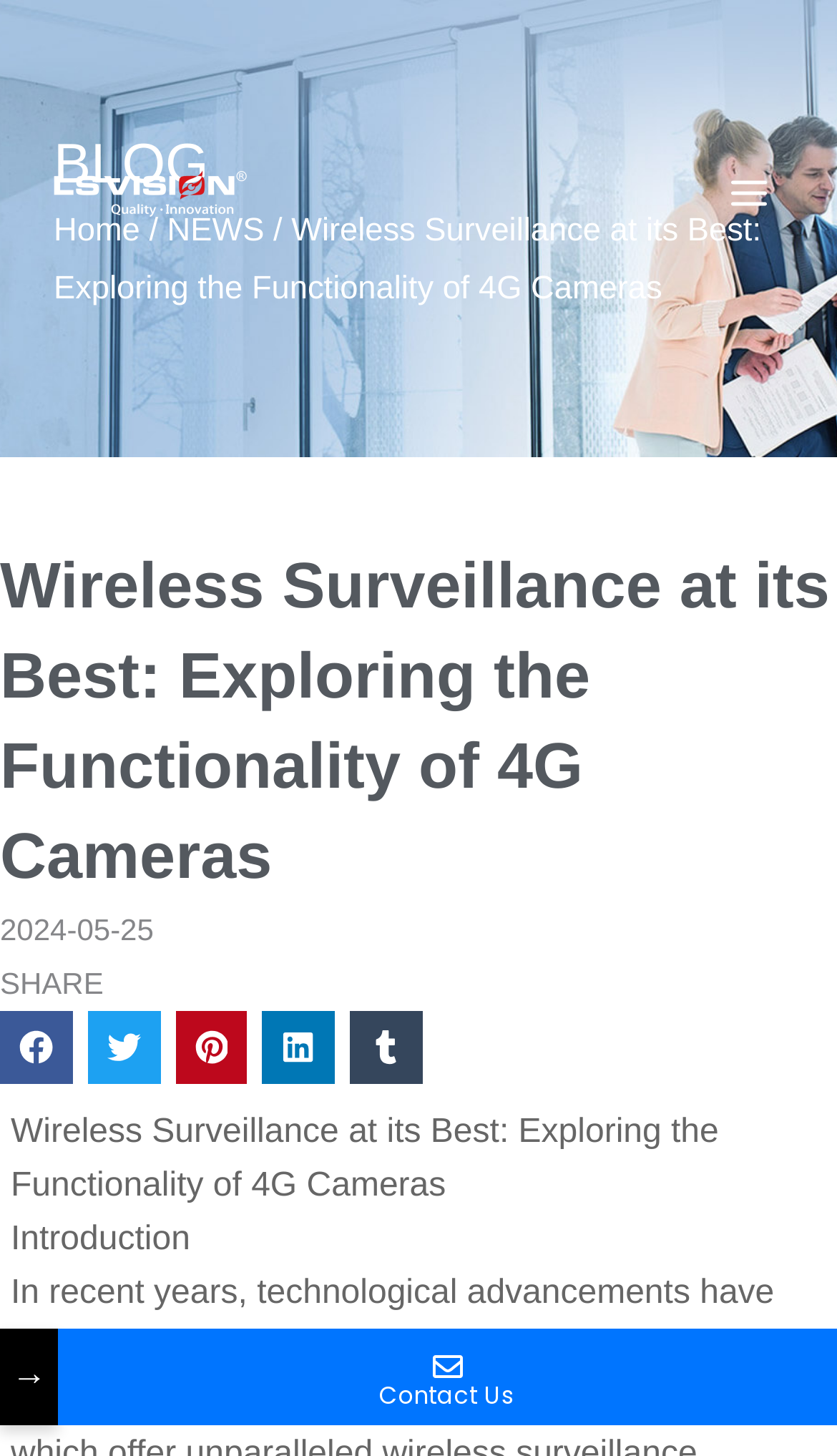Provide the bounding box coordinates of the UI element this sentence describes: "Main Menu".

[0.839, 0.101, 0.949, 0.164]